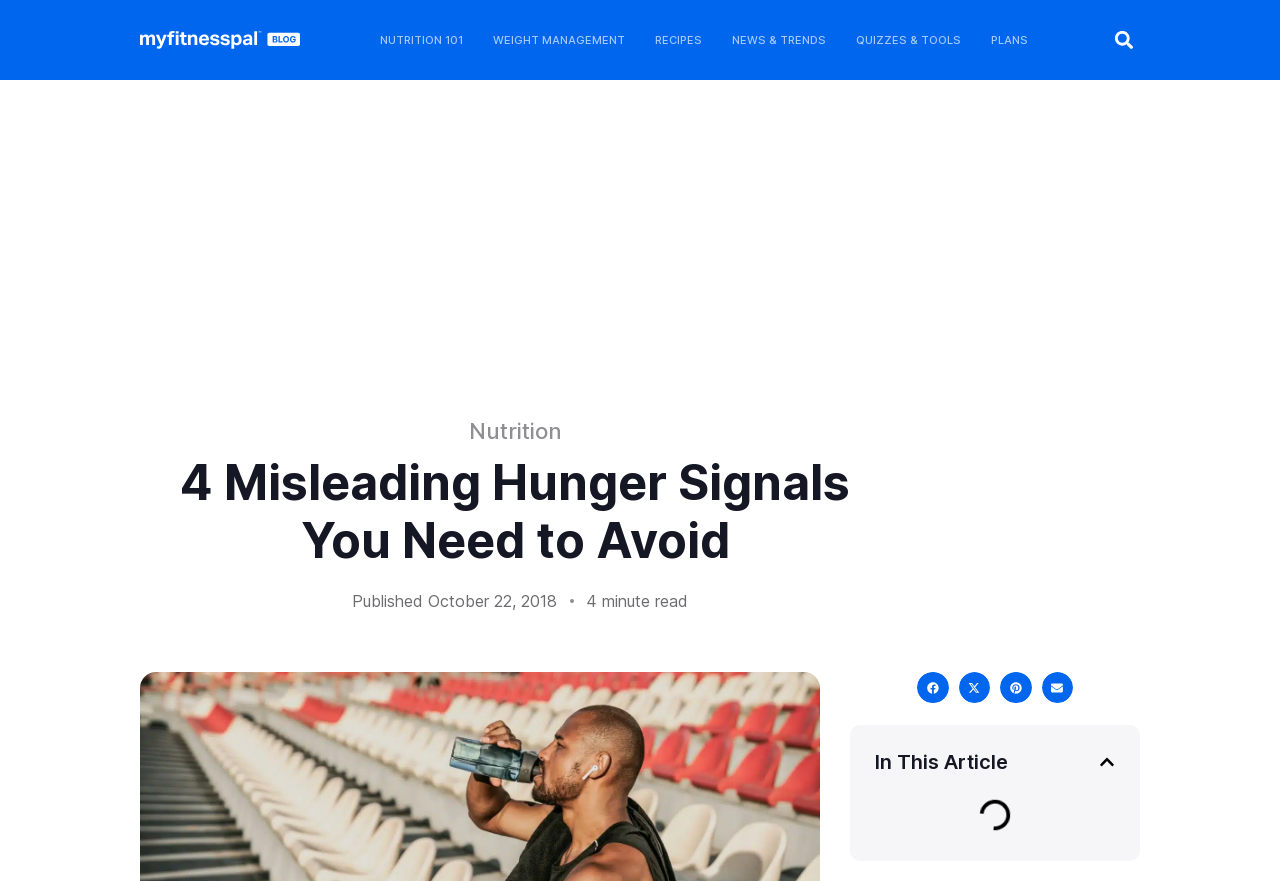Offer a detailed explanation of the webpage layout and contents.

This webpage is about nutrition and weight management, specifically discussing misleading hunger signals to avoid. At the top, there is a logo with a link to the homepage, accompanied by an image. Below the logo, there are six navigation links: Nutrition 101, Weight Management, Recipes, News & Trends, Quizzes & Tools, and Plans. 

To the right of the navigation links, there is a search bar with a search button. Below the search bar, there is a link to the Nutrition section. The main title of the article, "4 Misleading Hunger Signals You Need to Avoid", is prominently displayed in the middle of the page. 

Under the title, there is a publication date and a time indicator showing that the article is a 4-minute read. On the right side of the publication information, there are four social media sharing buttons: Facebook, Twitter, Pinterest, and Email. Each button has an accompanying image.

Further down the page, there is a table of contents with a heading "In This Article" and a button to close the table of contents.